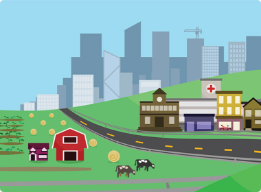Reply to the question with a single word or phrase:
What is the purpose of the winding road?

Connects rural and urban areas